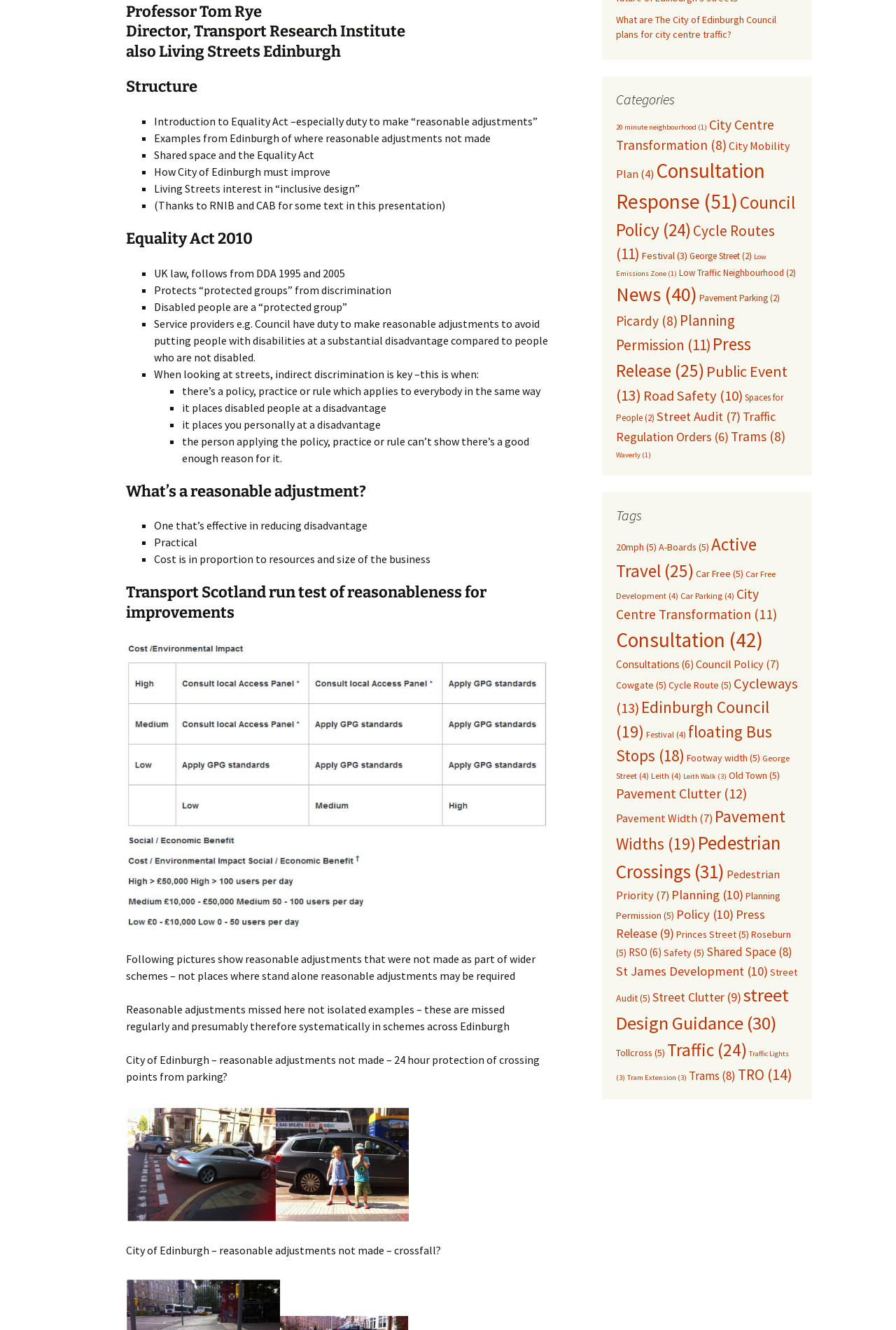Predict the bounding box of the UI element based on the description: "SA:T – Reduce movable clutter". The coordinates should be four float numbers between 0 and 1, formatted as [left, top, right, bottom].

[0.742, 0.534, 0.898, 0.566]